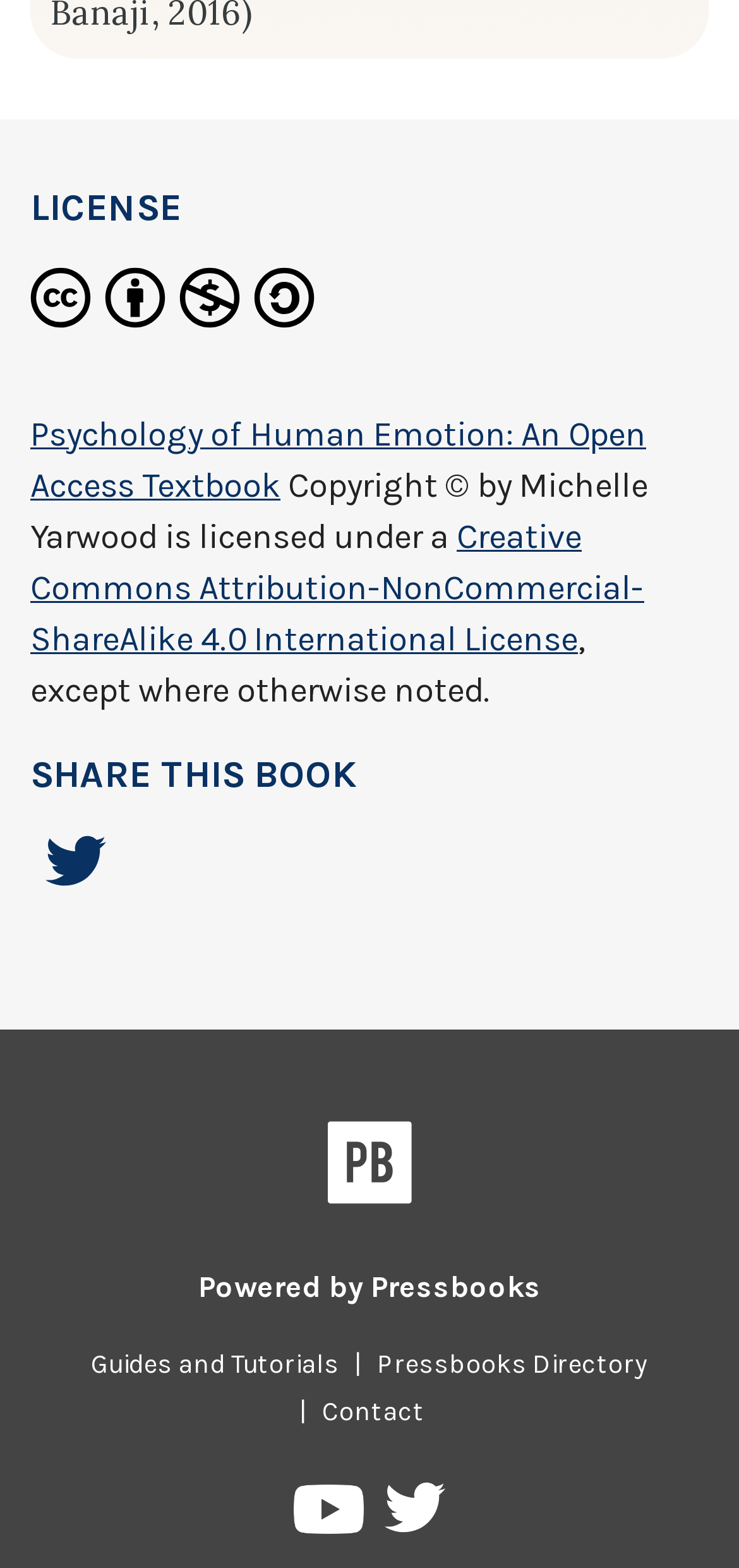How can I share this book on social media?
Answer the question using a single word or phrase, according to the image.

Share on Twitter